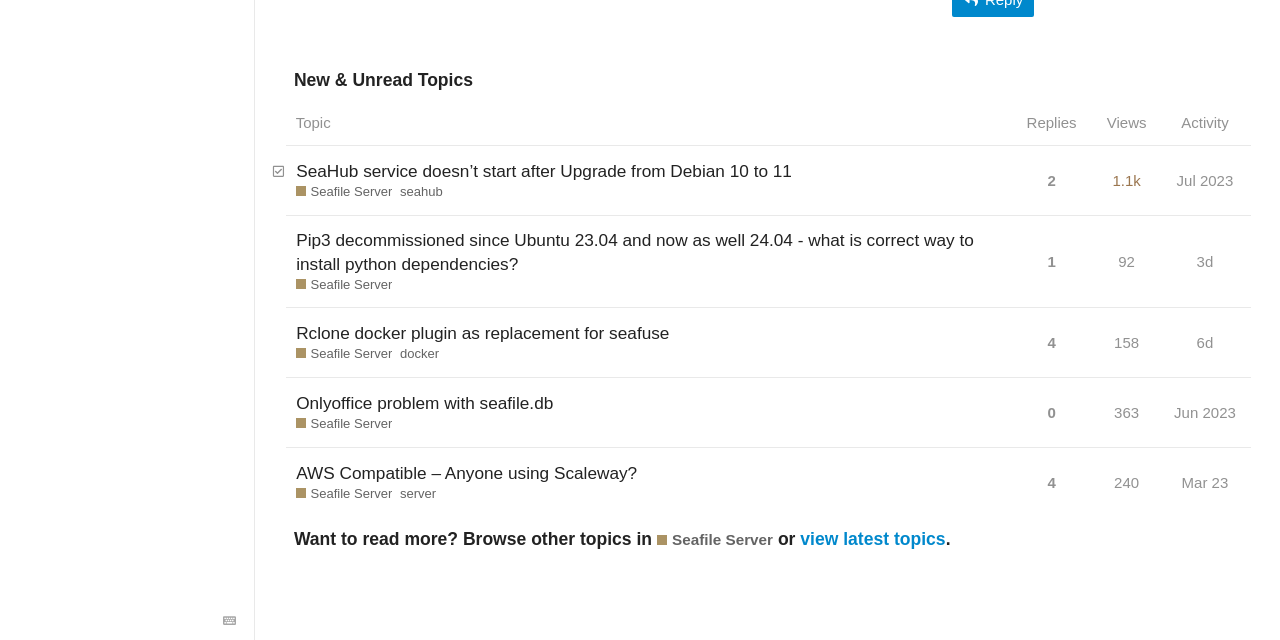Return the bounding box coordinates of the UI element that corresponds to this description: "view latest topics". The coordinates must be given as four float numbers in the range of 0 and 1, [left, top, right, bottom].

[0.625, 0.826, 0.739, 0.857]